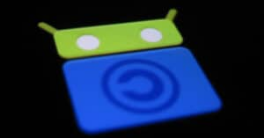Please analyze the image and provide a thorough answer to the question:
What values does F-Droid align with?

F-Droid promotes privacy and transparency in app usage, aligning with the values of the tech-savvy and privacy-conscious user community, which is reflected in its logo and overall mission.